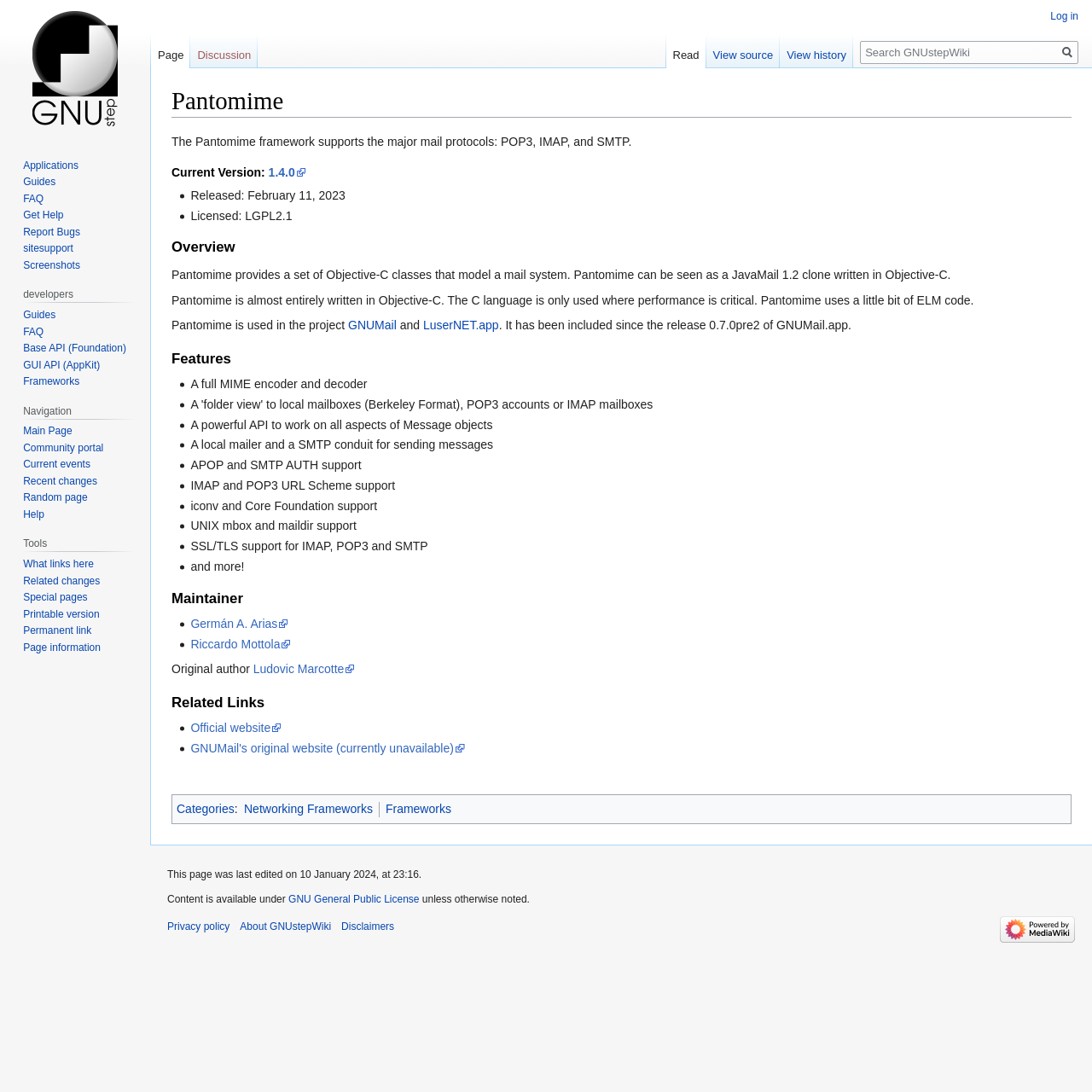Explain in detail what is displayed on the webpage.

The webpage is about Pantomime, a framework that supports major mail protocols such as POP3, IMAP, and SMTP. At the top, there is a heading "Pantomime" followed by two links "Jump to navigation" and "Jump to search". Below this, there is a brief description of Pantomime, stating that it provides a set of Objective-C classes that model a mail system.

On the left side, there are three navigation menus: "Personal tools", "Namespaces", and "Views". The "Personal tools" menu has a link to "Log in". The "Namespaces" menu has links to "Page" and "Discussion". The "Views" menu has links to "Read", "View source", and "View history".

On the right side, there is a search bar with a heading "Search" and a search box. Below the search bar, there are links to "Visit the main page", "Applications", "Guides", "FAQ", "Get Help", "Report Bugs", "sitesupport", and "Screenshots".

The main content of the webpage is divided into several sections. The first section is "Current Version: 1.4.0" with a link to the version number. Below this, there is a list of release information, including the release date and license.

The next section is "Overview", which provides a brief description of Pantomime. This is followed by a section "Features", which lists the various features of Pantomime, including MIME encoder and decoder, API to work on Message objects, local mailer, and SMTP conduit.

The webpage also has sections for "Maintainer", "Related Links", and "Categories". The "Maintainer" section lists the maintainers of Pantomime, while the "Related Links" section provides links to the official website and other related resources. The "Categories" section lists the categories that Pantomime belongs to, including "Networking Frameworks" and "Frameworks".